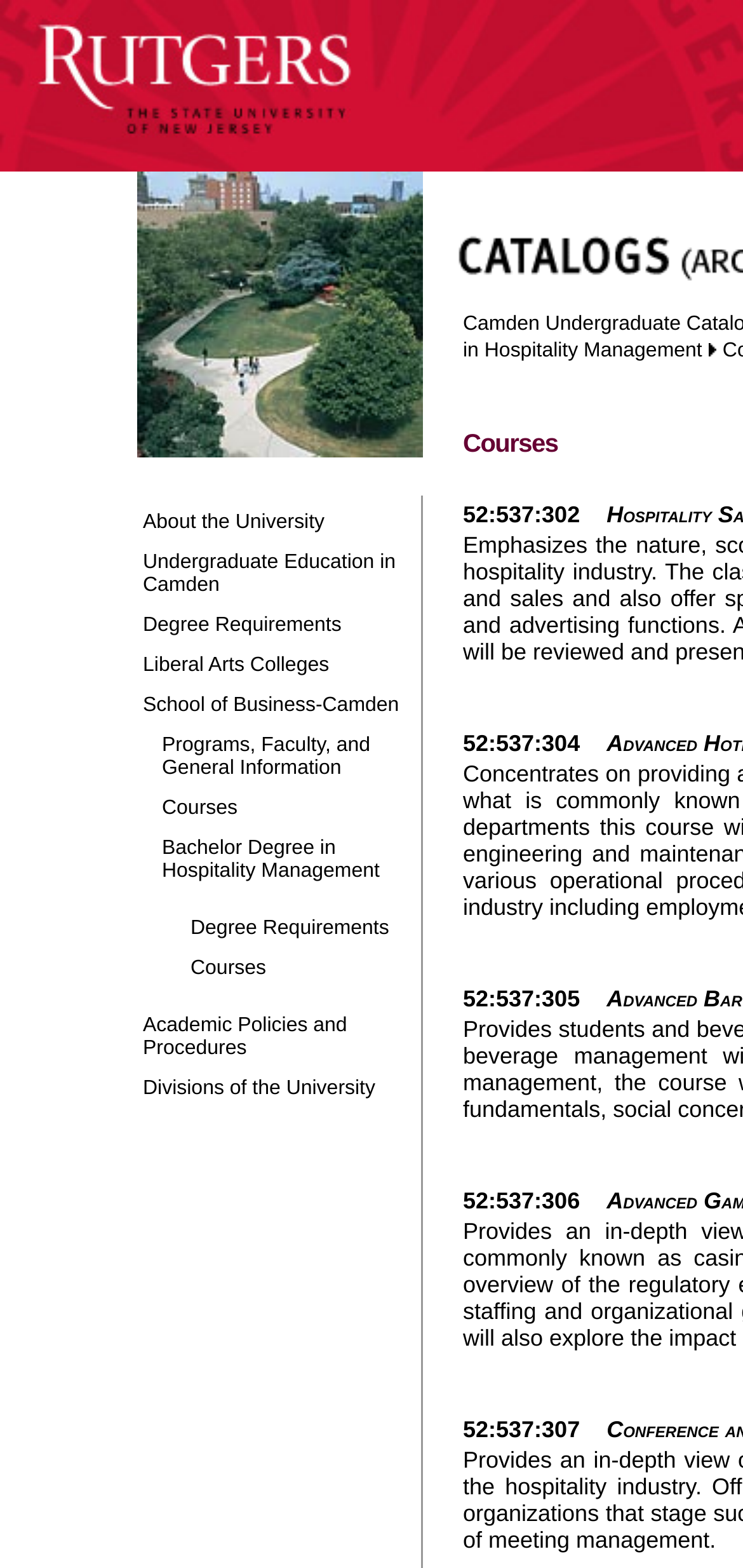Please mark the clickable region by giving the bounding box coordinates needed to complete this instruction: "Click on 'About the University'".

[0.192, 0.32, 0.559, 0.34]